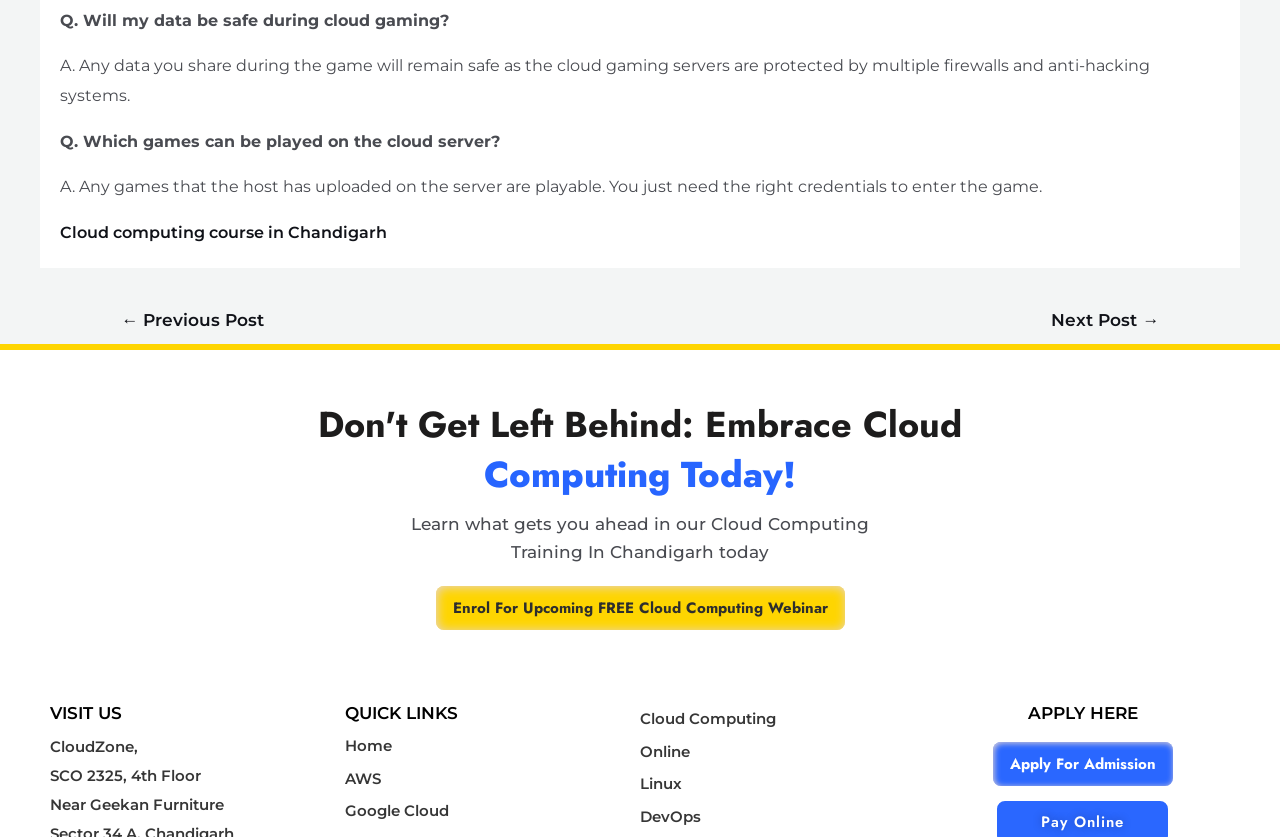Analyze the image and give a detailed response to the question:
What is the purpose of the button 'Enrol For Upcoming FREE Cloud Computing Webinar'?

The purpose of the button 'Enrol For Upcoming FREE Cloud Computing Webinar' is to allow users to enroll for an upcoming free cloud computing webinar, as indicated by the button's text and its placement on the webpage.